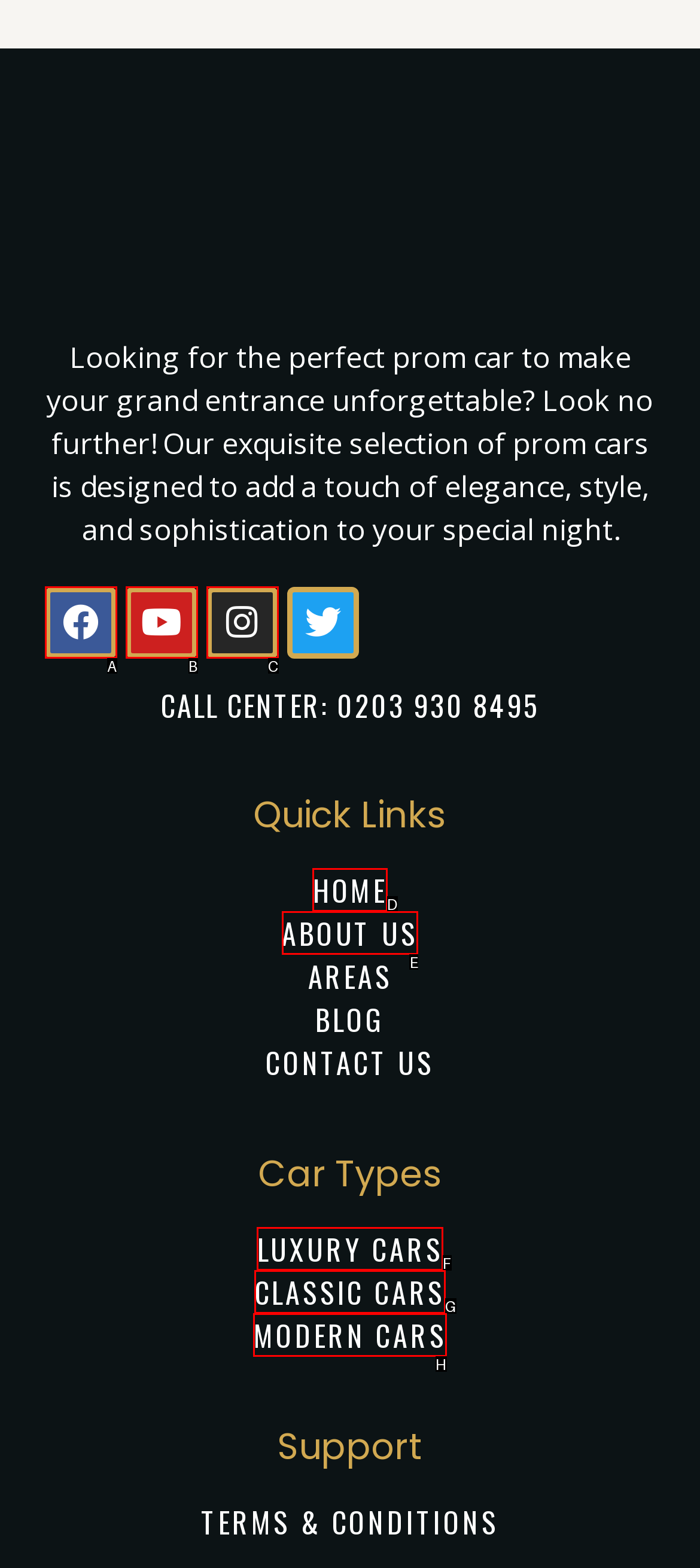Identify which HTML element matches the description: Facebook. Answer with the correct option's letter.

A